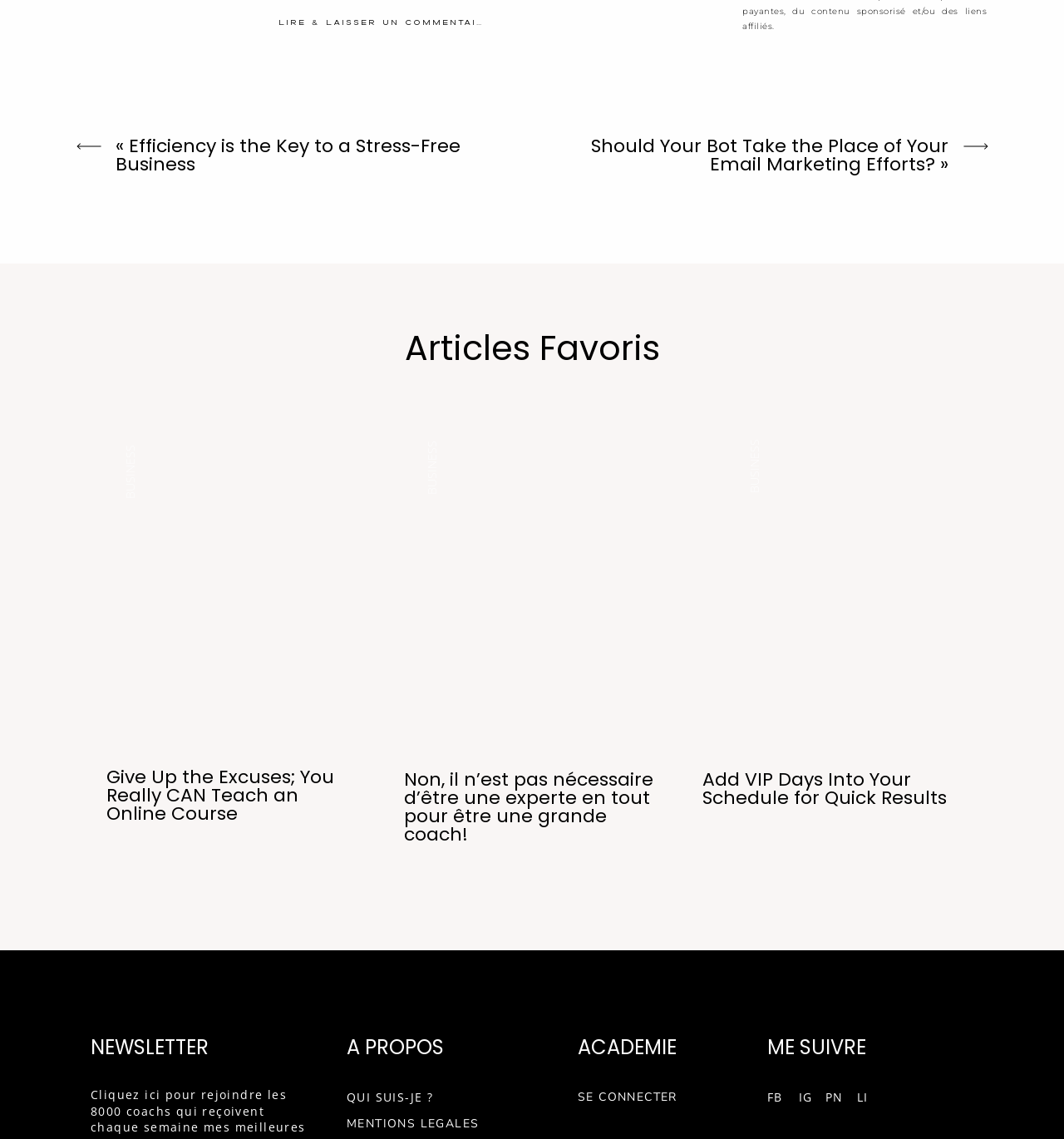From the element description Se connecter, predict the bounding box coordinates of the UI element. The coordinates must be specified in the format (top-left x, top-left y, bottom-right x, bottom-right y) and should be within the 0 to 1 range.

[0.543, 0.954, 0.669, 0.97]